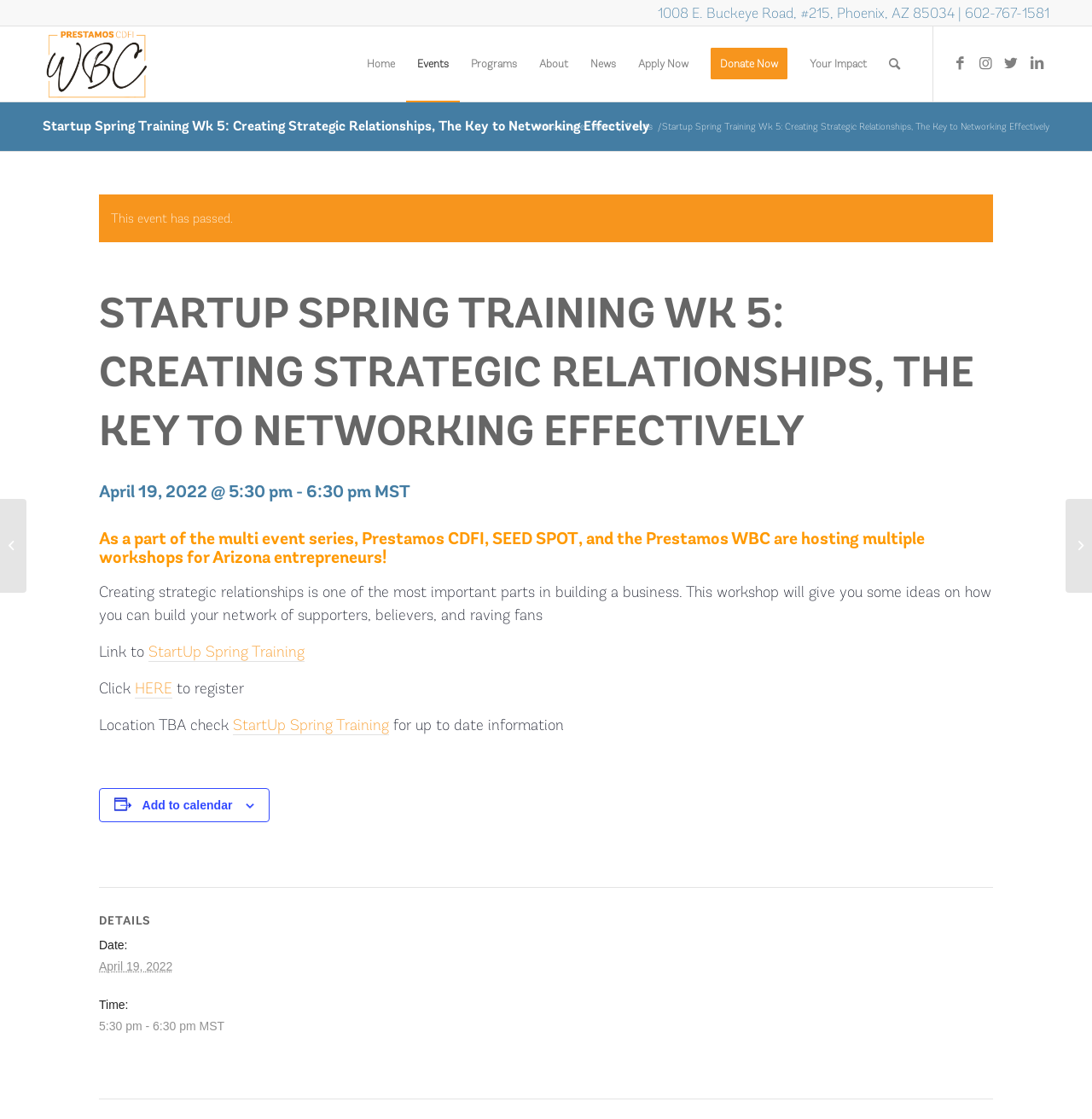Identify the bounding box coordinates necessary to click and complete the given instruction: "Click the 'Apply Now' link".

[0.574, 0.024, 0.641, 0.091]